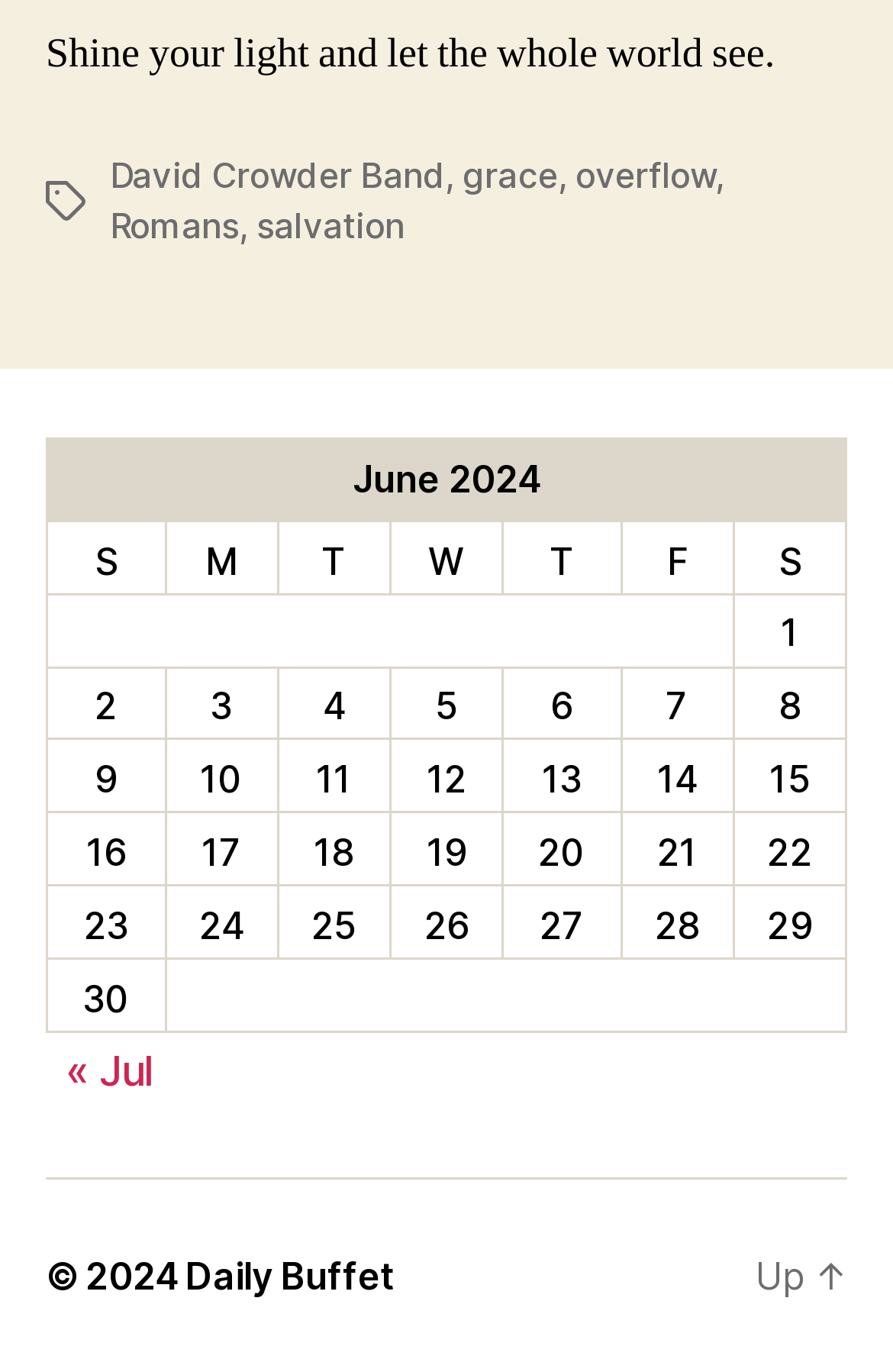Find the bounding box coordinates of the clickable area that will achieve the following instruction: "Visit the 'Daily Buffet' page".

[0.208, 0.912, 0.443, 0.946]